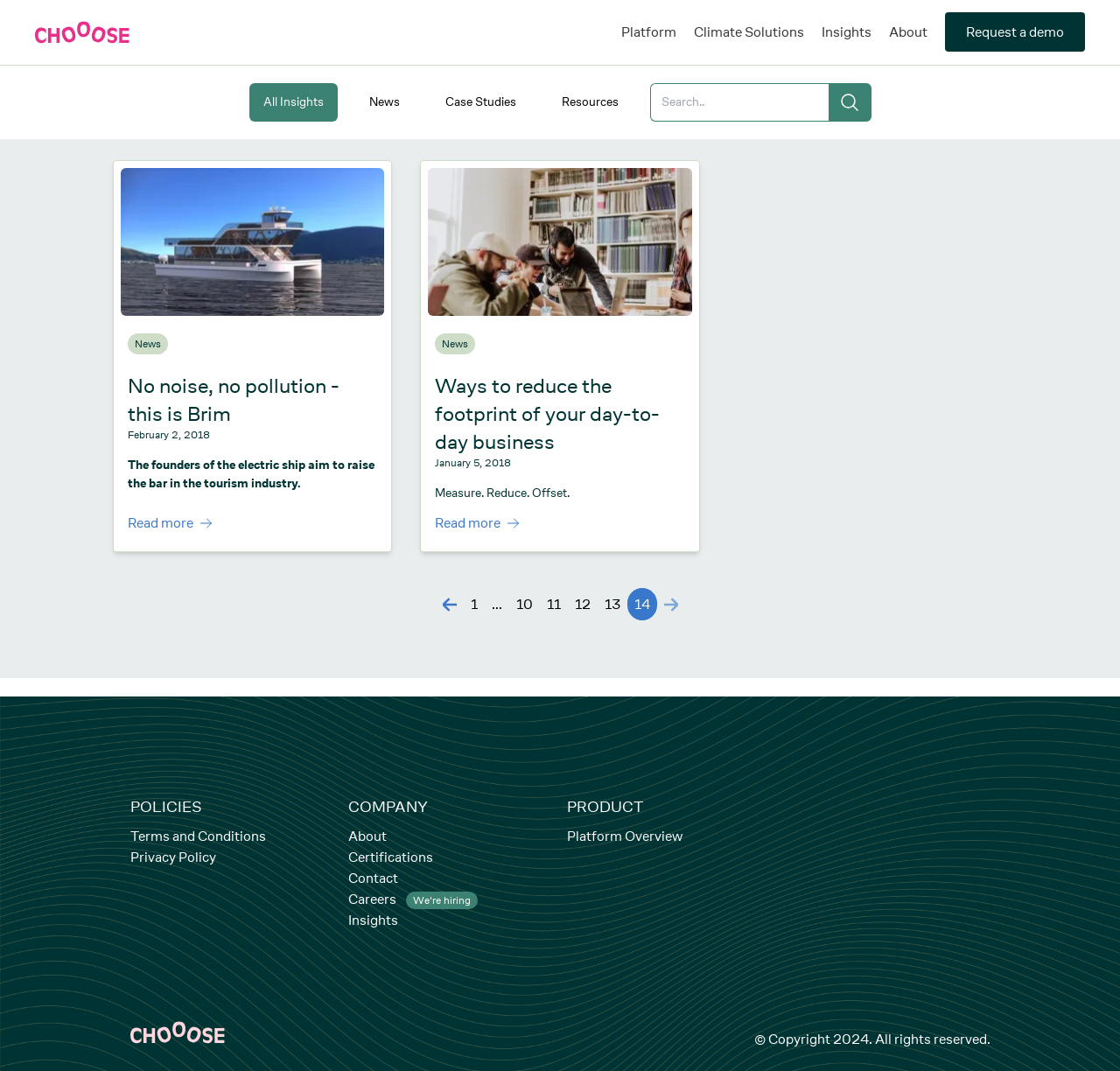Point out the bounding box coordinates of the section to click in order to follow this instruction: "Click on the 'CONTACT' heading".

None